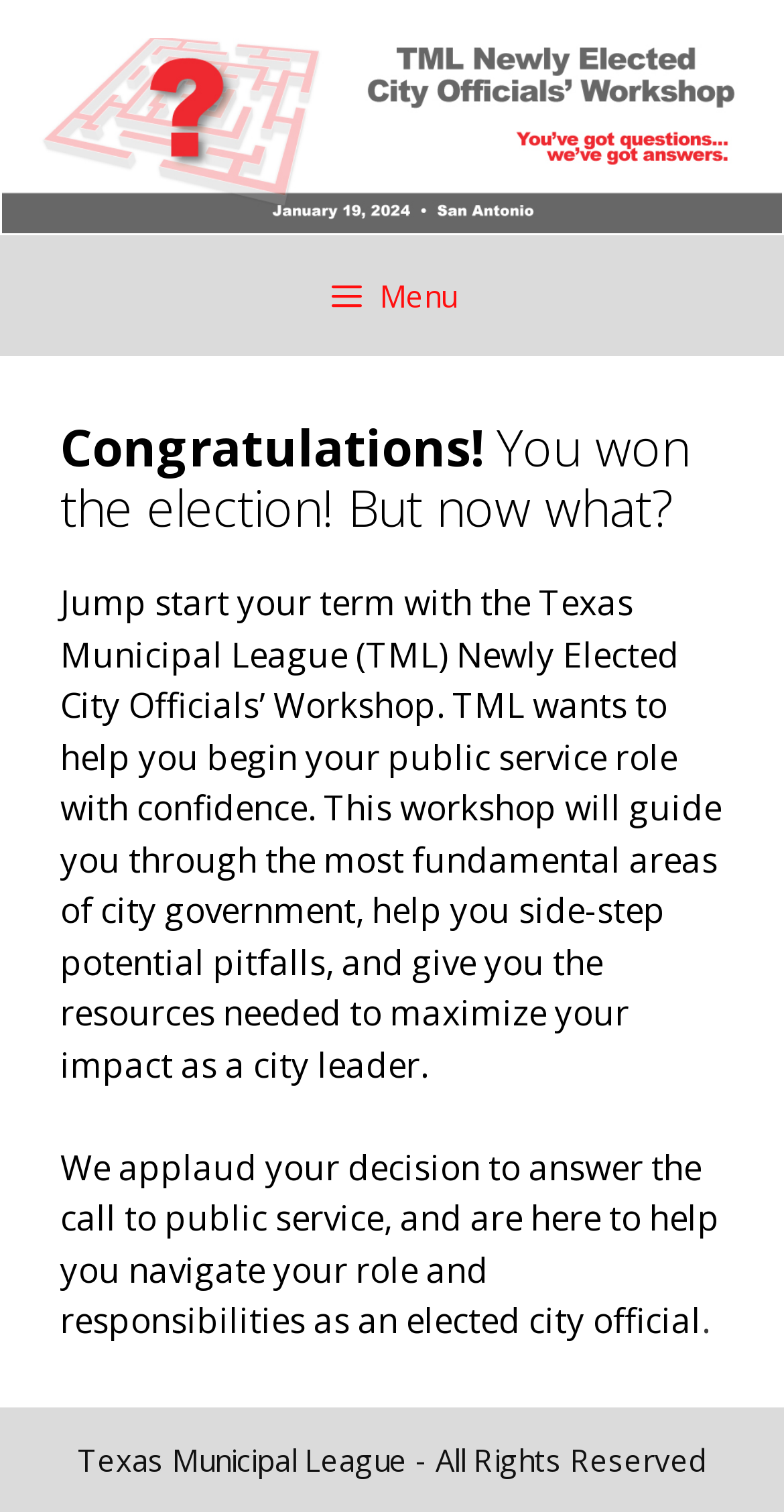Construct a thorough caption encompassing all aspects of the webpage.

The webpage appears to be a congratulatory message for newly elected city officials, with resources and guidance offered by the Texas Municipal League (TML). 

At the top of the page, there is a banner with a link to the site. Below the banner, a navigation menu is located, which can be expanded by clicking a button labeled with a menu icon. 

The main content of the page is an article that occupies most of the page's width and height. The article starts with a heading that congratulates the reader on their election win and asks what to do next. 

Below the heading, there is a paragraph of text that describes the TML's Newly Elected City Officials’ Workshop, which aims to help new city officials begin their role with confidence. 

Further down, another paragraph of text applauds the reader's decision to enter public service and offers guidance on navigating their new role and responsibilities. 

At the very bottom of the page, there is a footer section with a copyright notice stating that the content is owned by the Texas Municipal League.